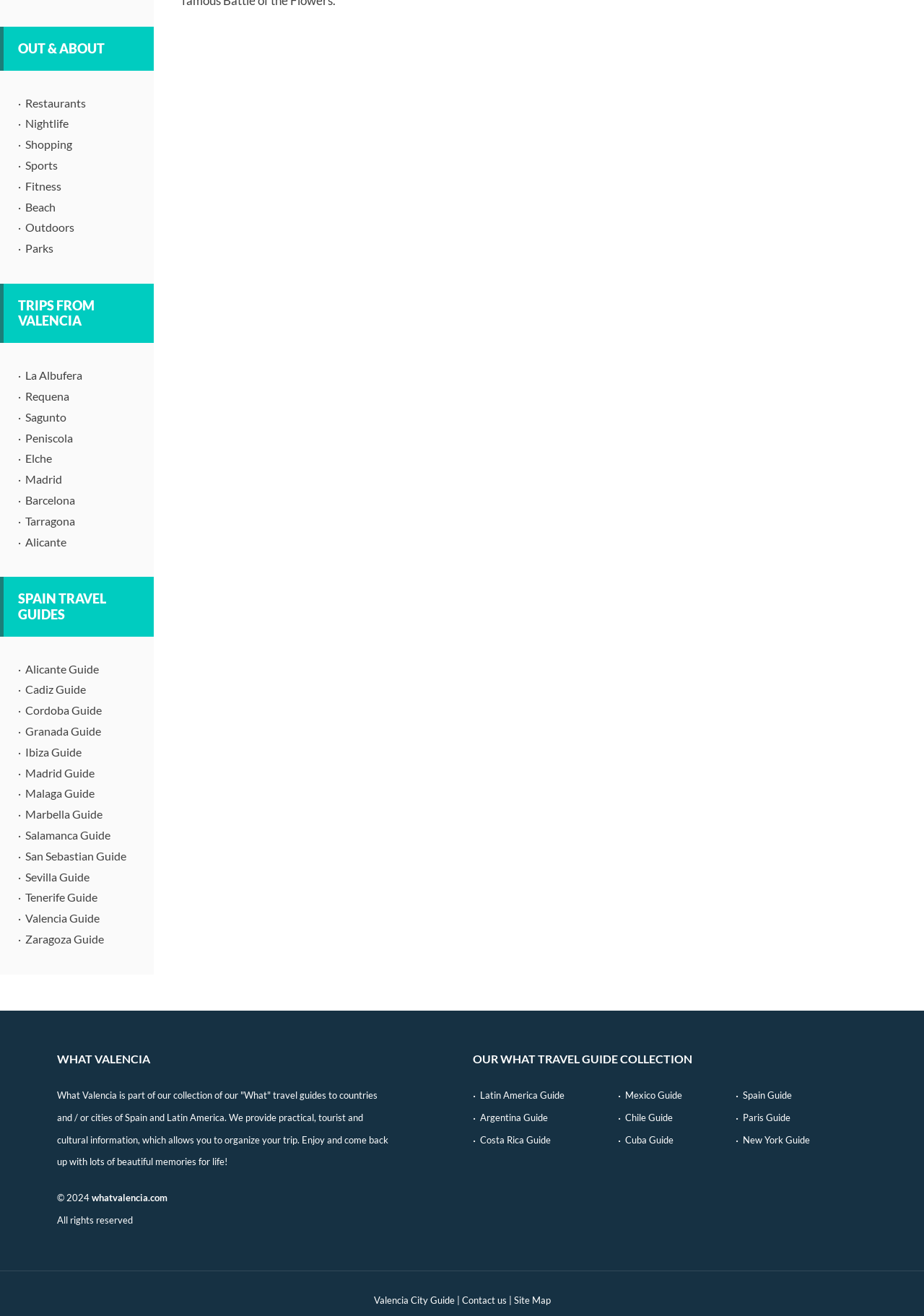Determine the bounding box coordinates for the area that needs to be clicked to fulfill this task: "Contact us". The coordinates must be given as four float numbers between 0 and 1, i.e., [left, top, right, bottom].

[0.5, 0.983, 0.548, 0.992]